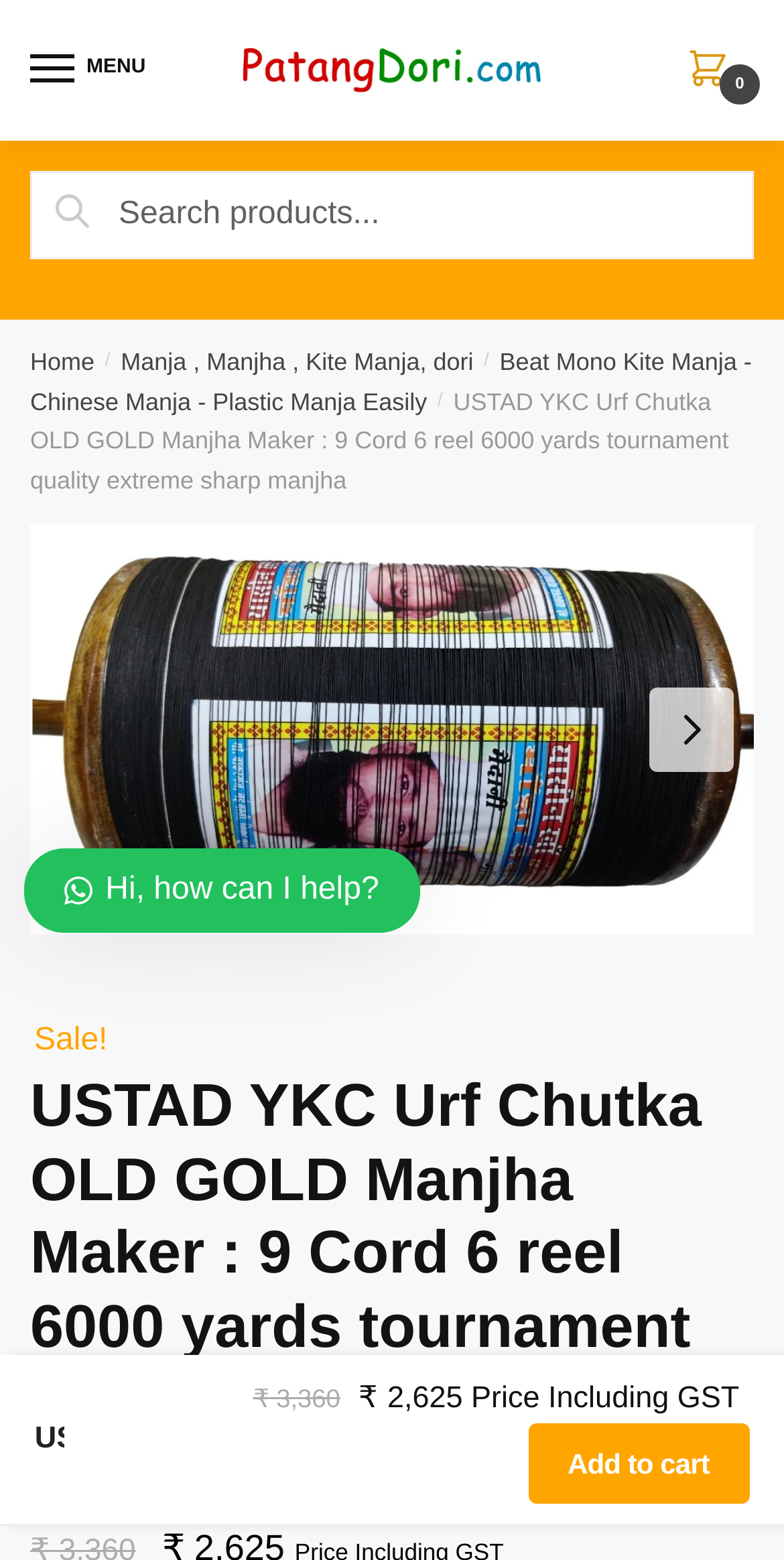Find the bounding box coordinates of the clickable element required to execute the following instruction: "Go to the home page". Provide the coordinates as four float numbers between 0 and 1, i.e., [left, top, right, bottom].

[0.038, 0.224, 0.121, 0.242]